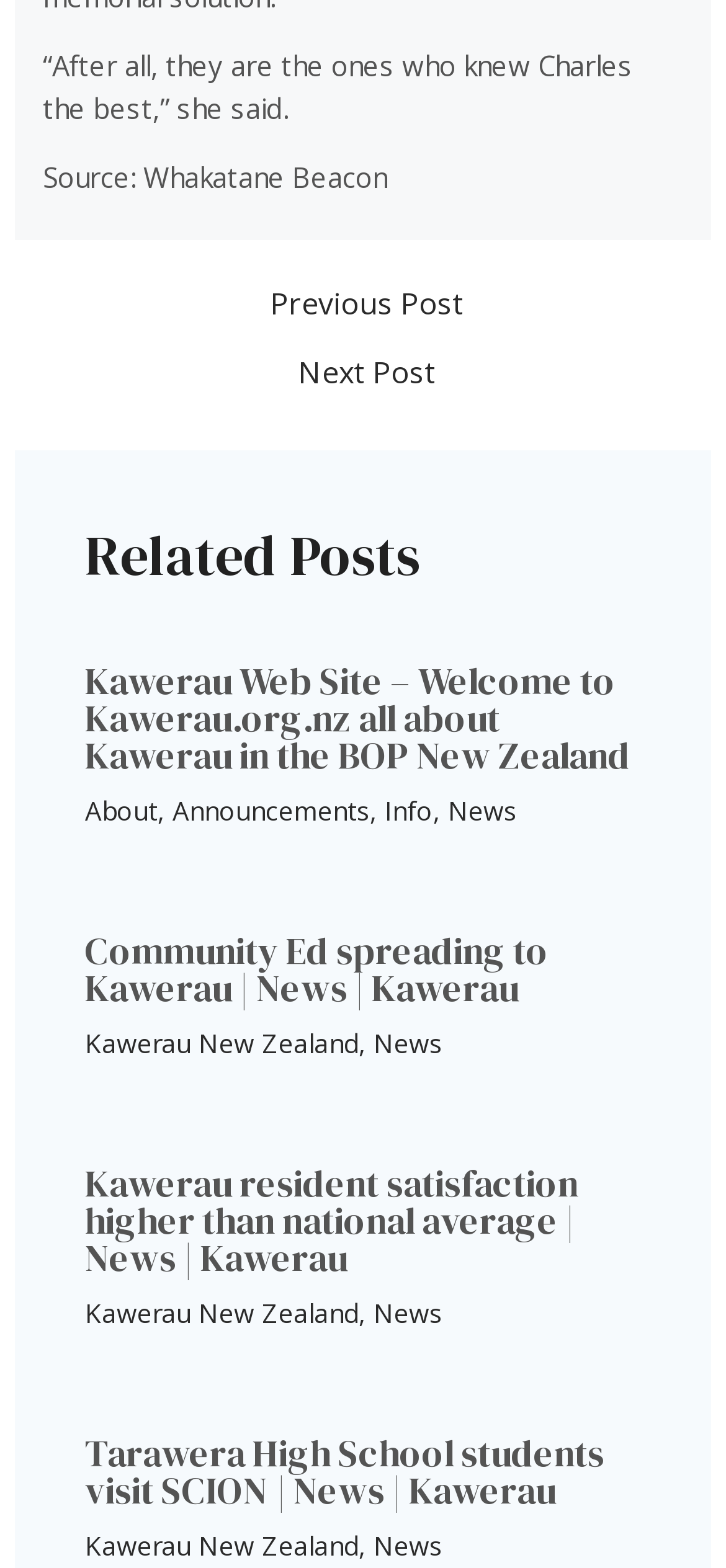Give a one-word or one-phrase response to the question:
How many articles are there in the related posts section?

3